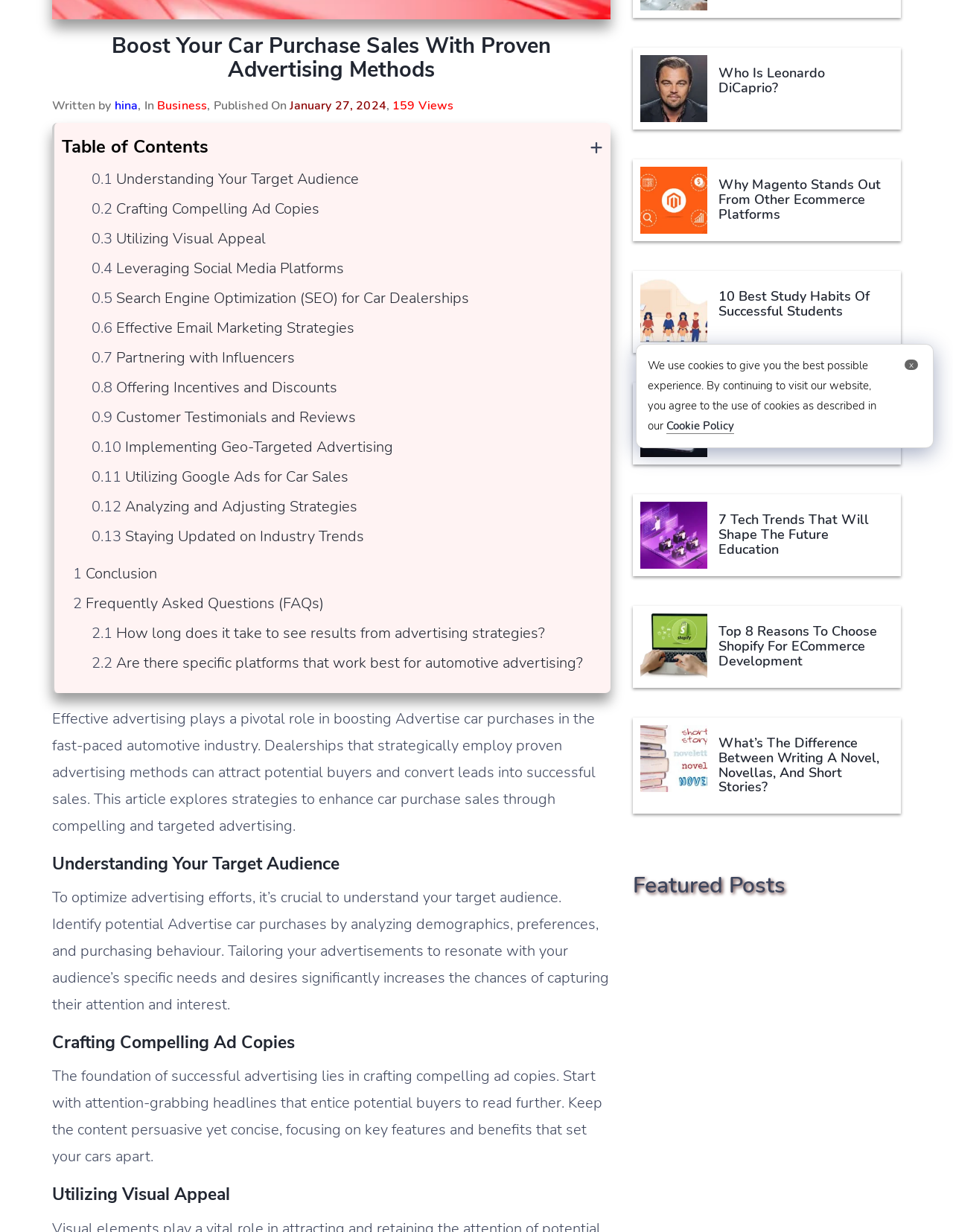Given the description "Crafting Compelling Ad Copies", determine the bounding box of the corresponding UI element.

[0.122, 0.161, 0.335, 0.178]